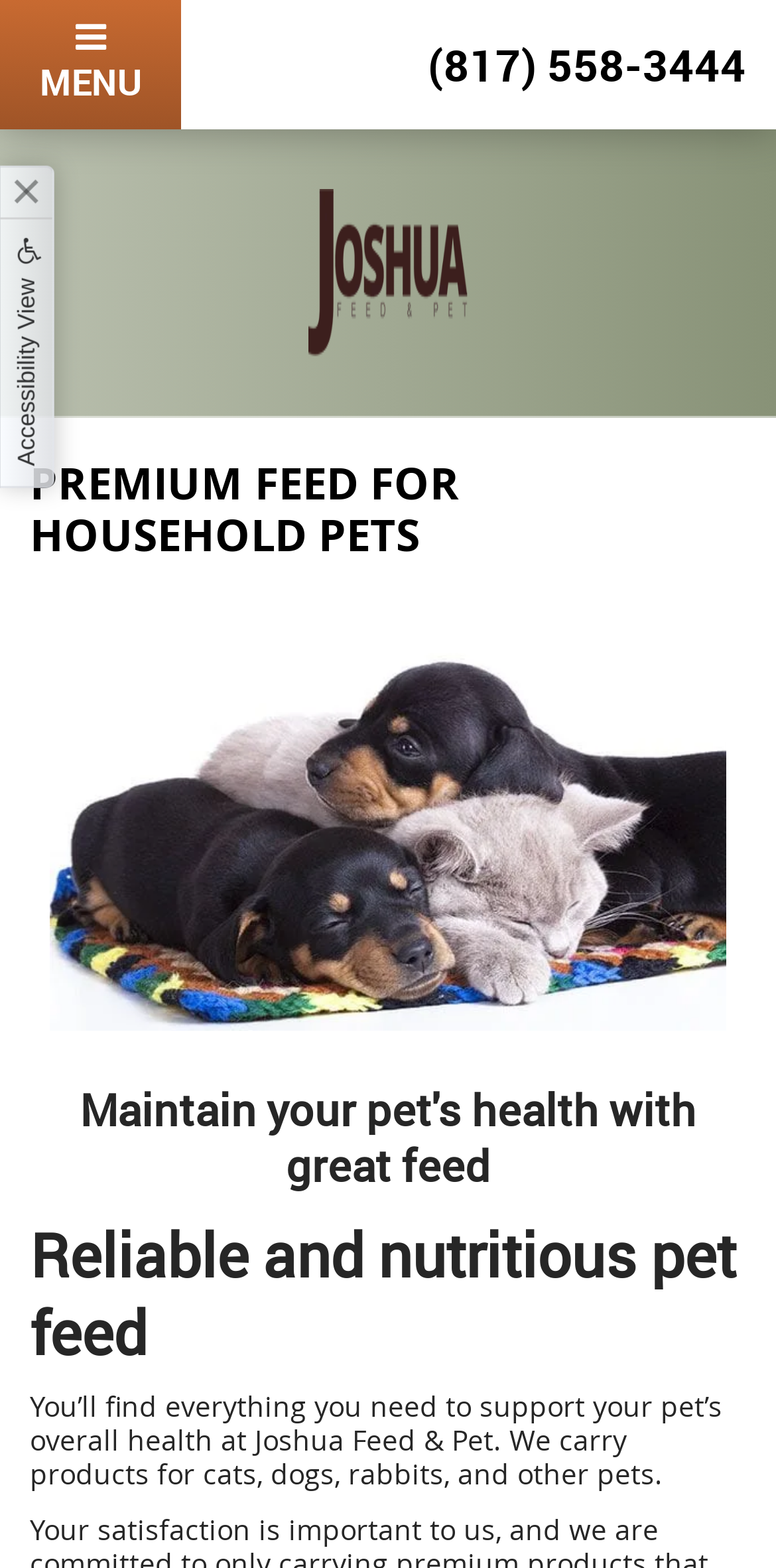How many headings are on the page?
Craft a detailed and extensive response to the question.

I counted the heading elements on the page and found three: 'PREMIUM FEED FOR HOUSEHOLD PETS', 'Maintain your pet's health with great feed', and 'Reliable and nutritious pet feed'.